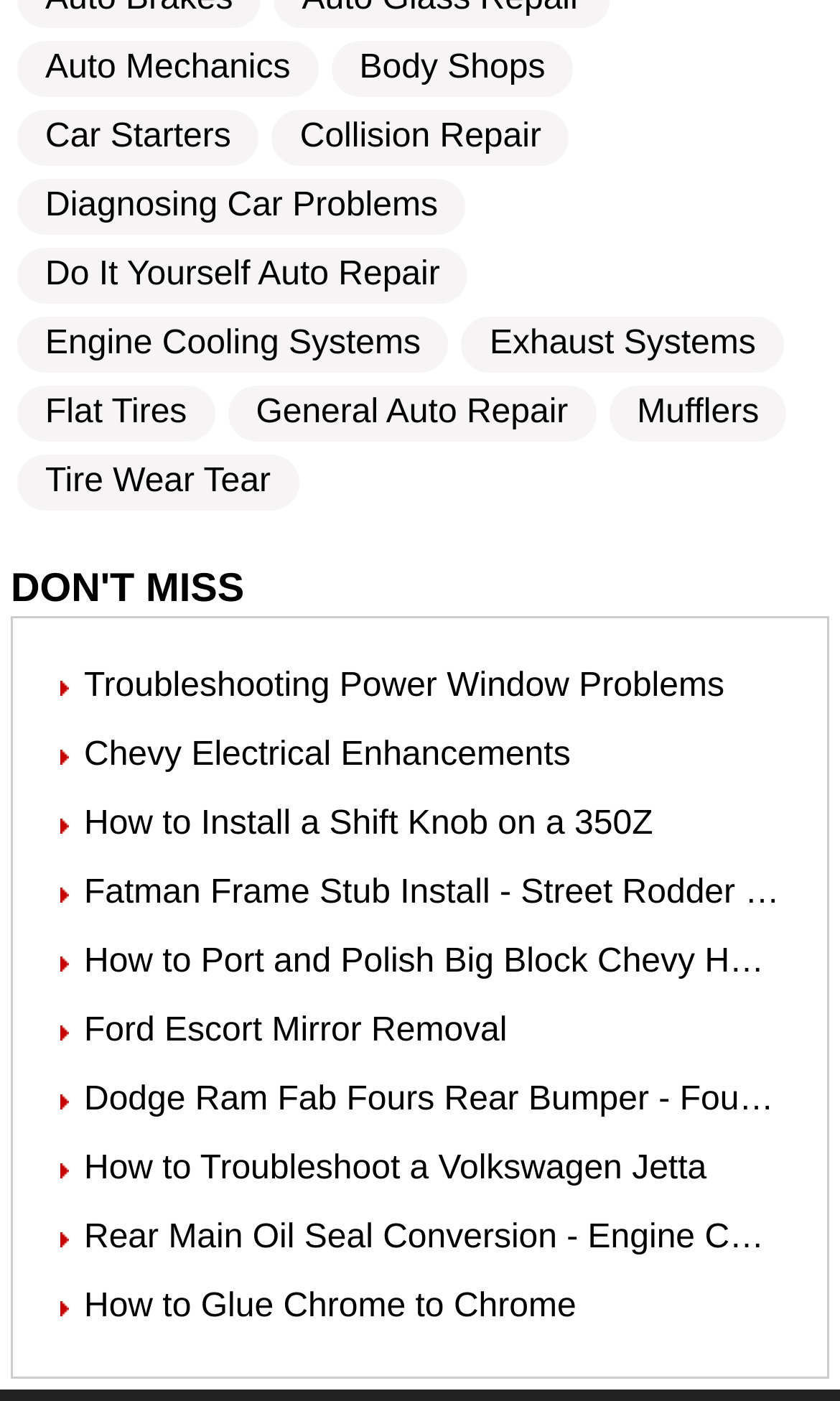Please specify the bounding box coordinates of the clickable section necessary to execute the following command: "Read about Diagnosing Car Problems".

[0.021, 0.127, 0.555, 0.167]